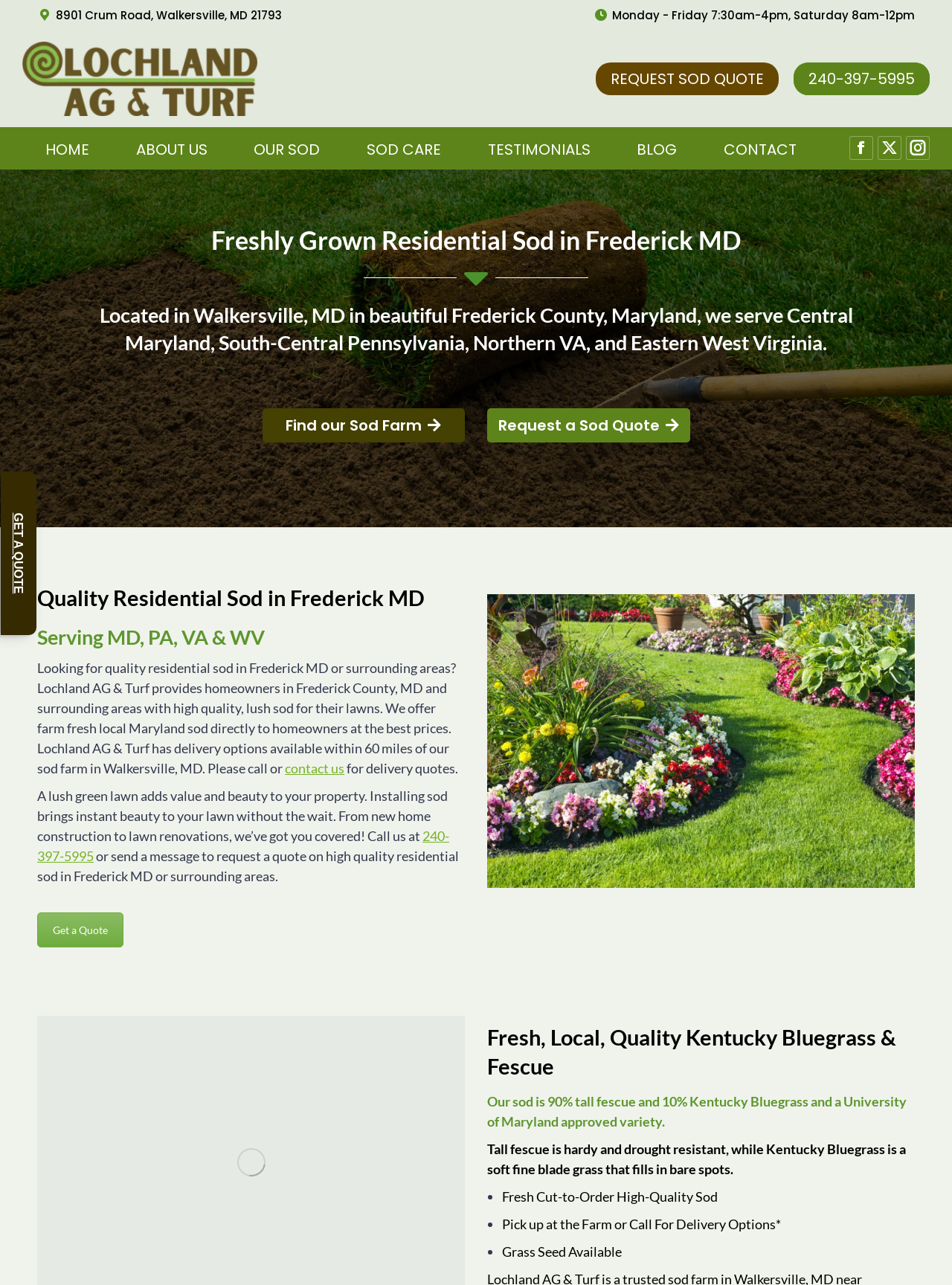Locate the bounding box coordinates for the element described below: "Request a Sod Quote". The coordinates must be four float values between 0 and 1, formatted as [left, top, right, bottom].

[0.512, 0.318, 0.725, 0.344]